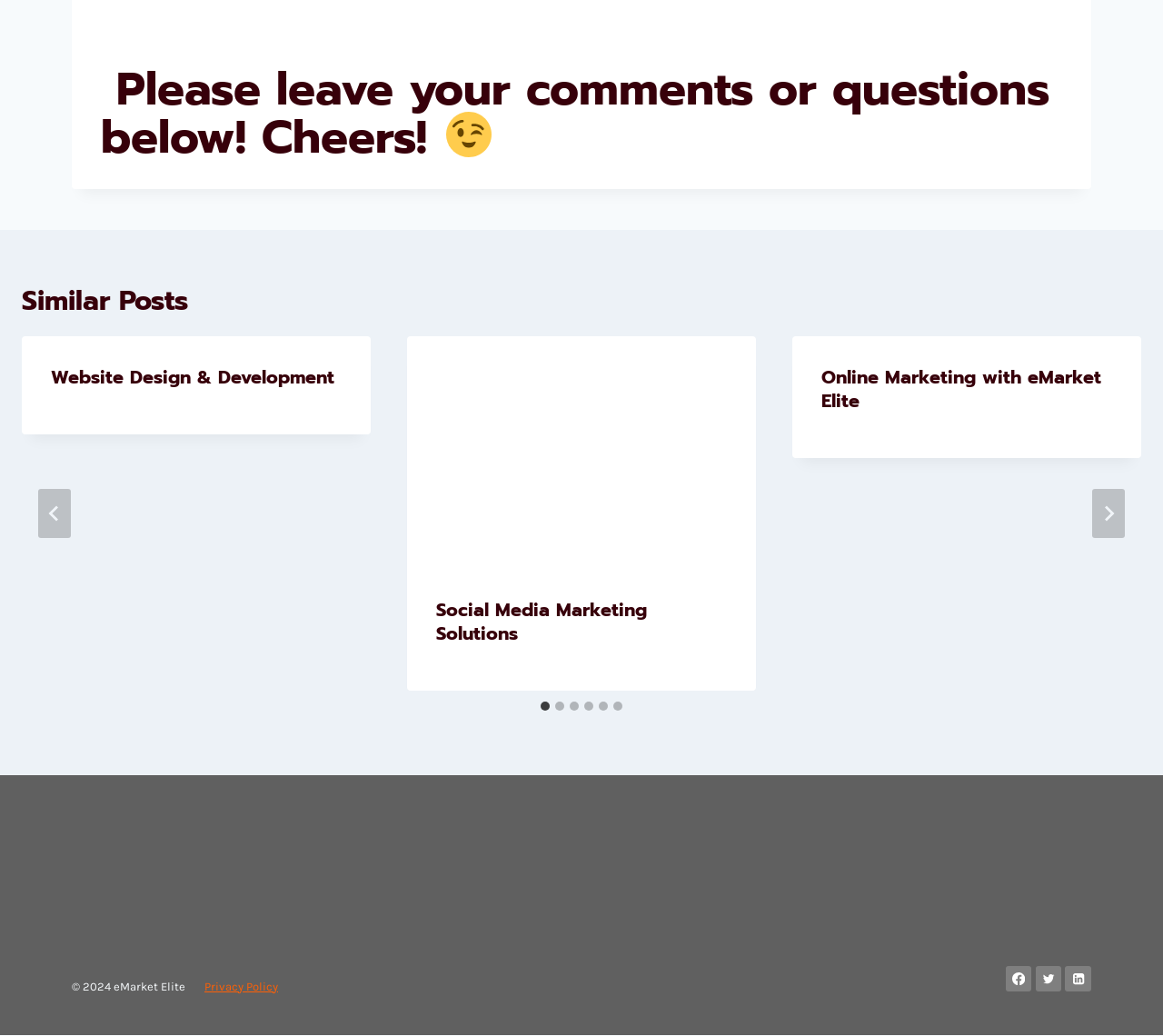Use the information in the screenshot to answer the question comprehensively: What is the name of the company mentioned in the footer?

The company name 'eMarket Elite' is mentioned in the footer of the webpage, along with a copyright notice and links to social media profiles and a privacy policy.